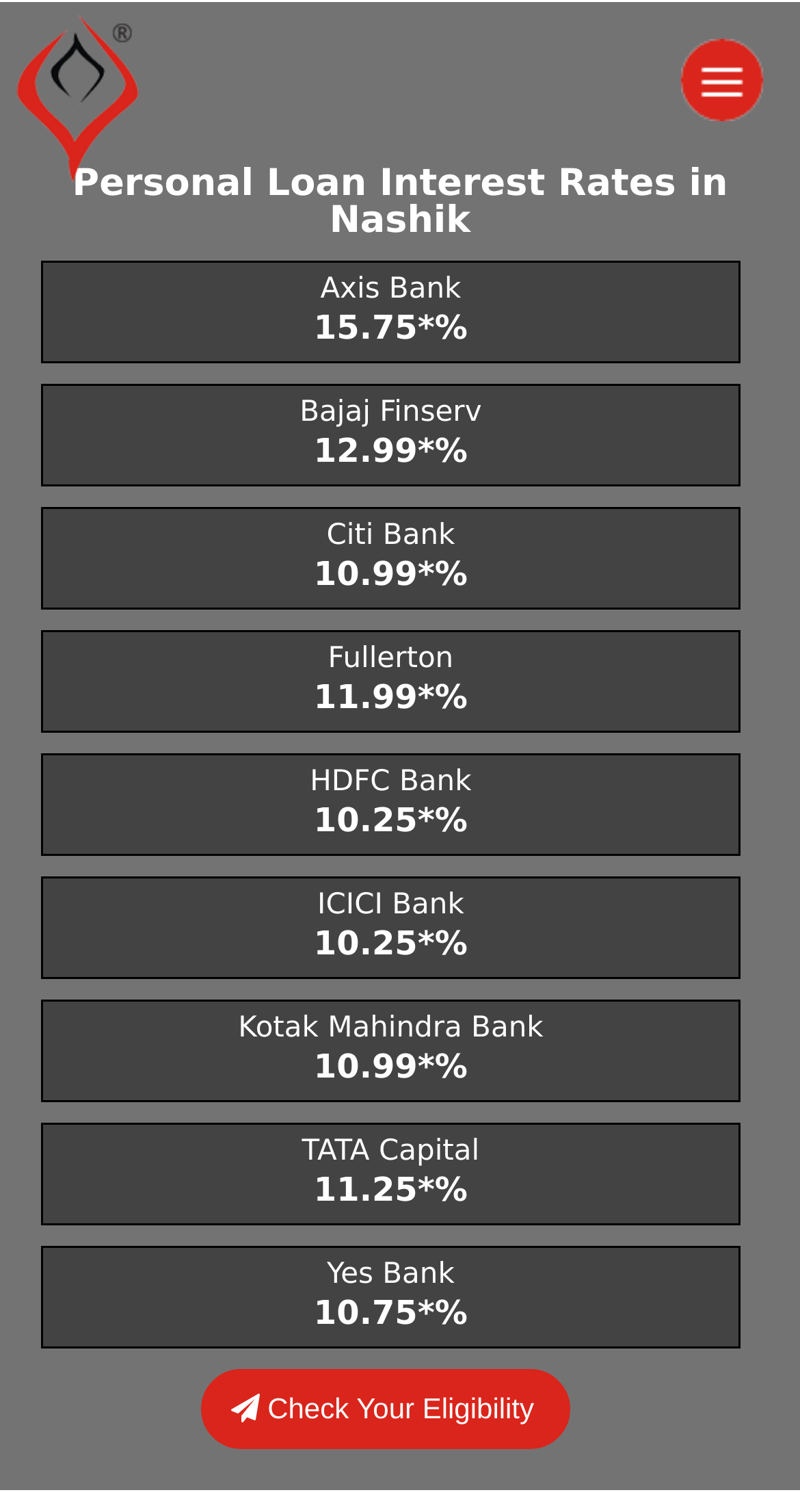Locate the bounding box of the UI element based on this description: "Fullerton 11.99*%". Provide four float numbers between 0 and 1 as [left, top, right, bottom].

[0.05, 0.417, 0.927, 0.485]